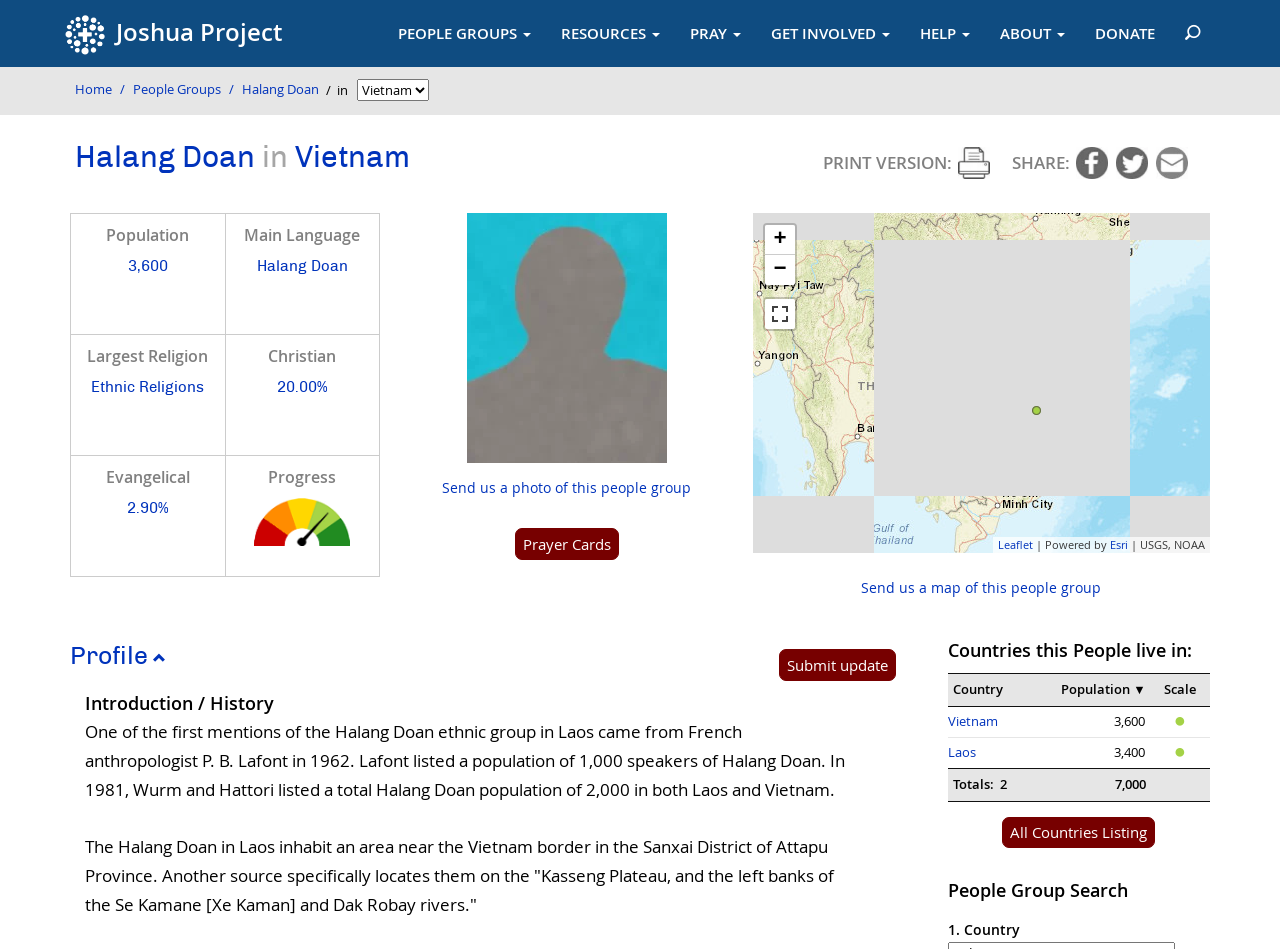Find the bounding box coordinates of the element to click in order to complete this instruction: "Search for a people group". The bounding box coordinates must be four float numbers between 0 and 1, denoted as [left, top, right, bottom].

[0.914, 0.0, 0.949, 0.07]